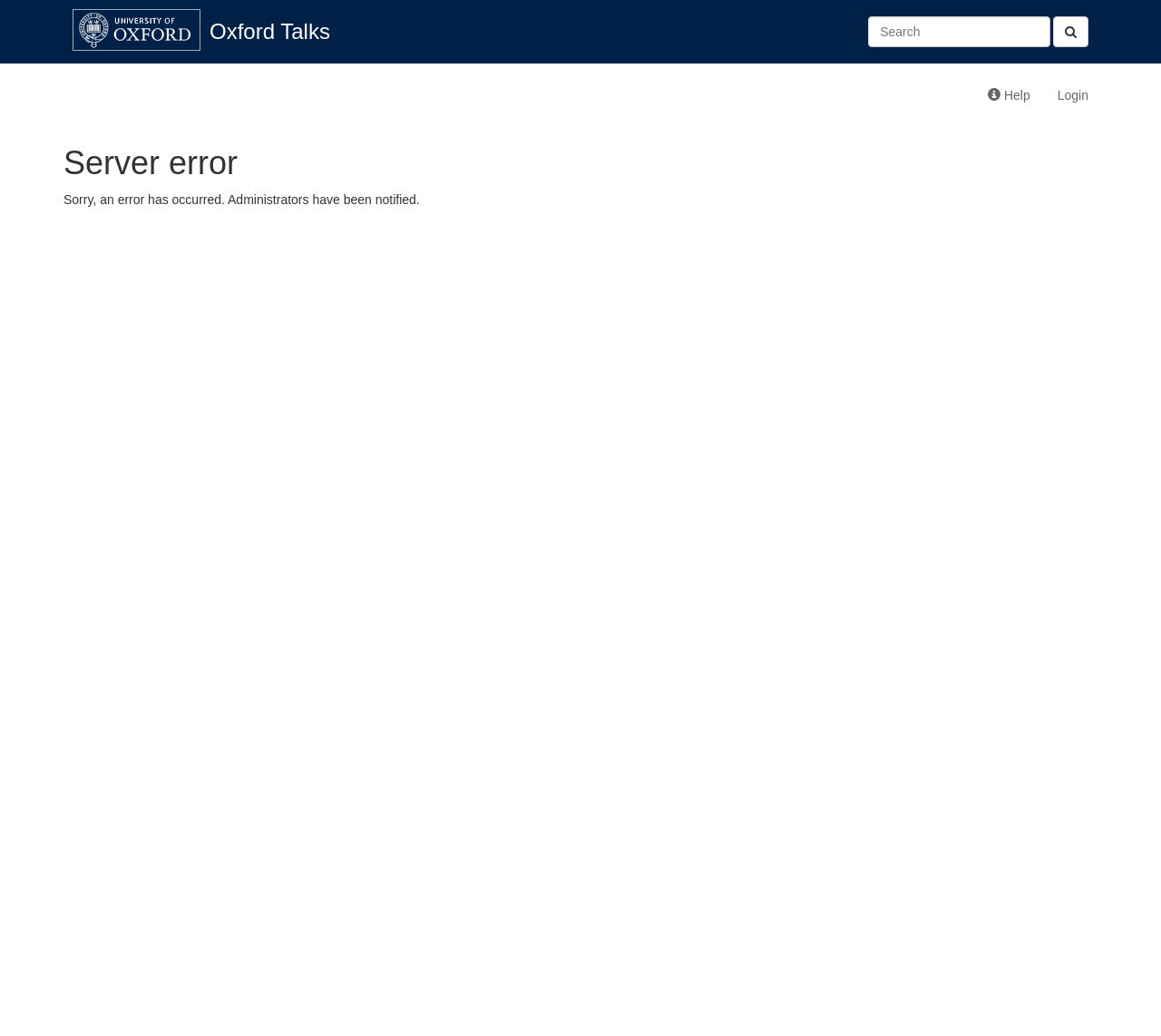Is the search bar required?
Please provide a detailed and comprehensive answer to the question.

I found the search bar by looking at the textbox element with the text 'Search' which is located at the coordinates [0.748, 0.016, 0.905, 0.046]. The 'required' attribute of this element is set to 'False', indicating that the search bar is not required.